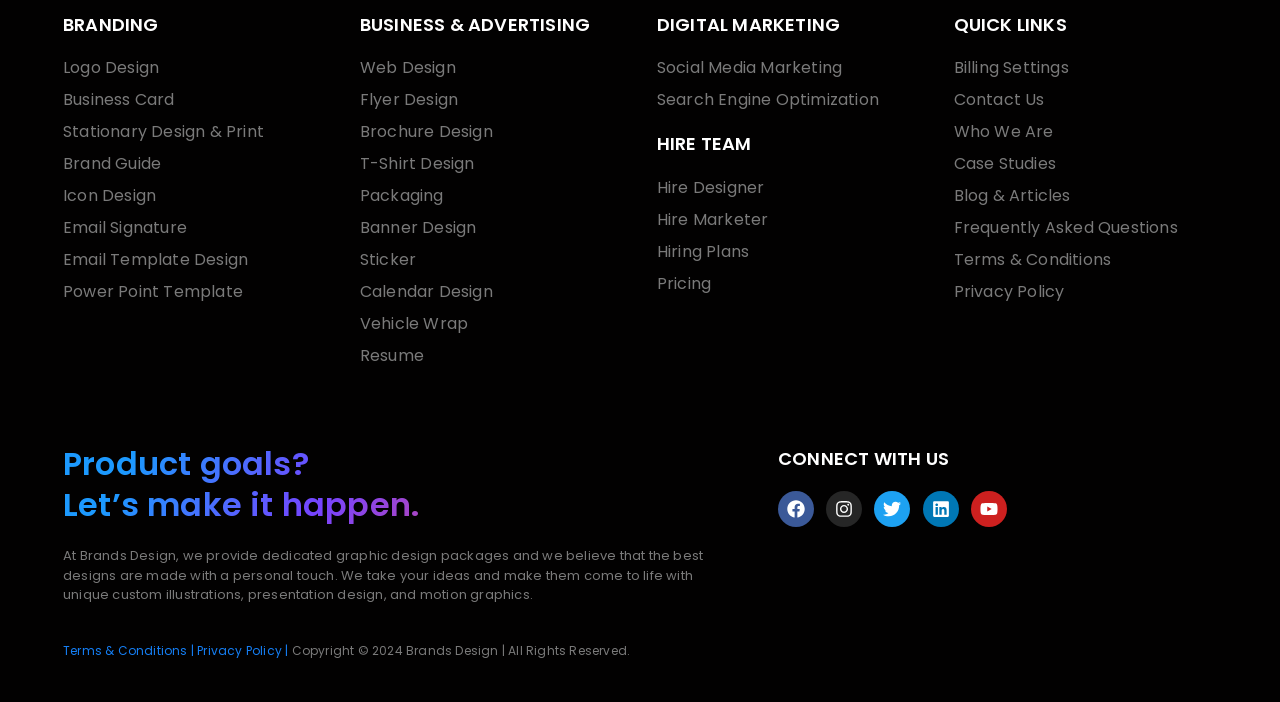Answer the following in one word or a short phrase: 
How many social media platforms are listed under 'CONNECT WITH US'?

5